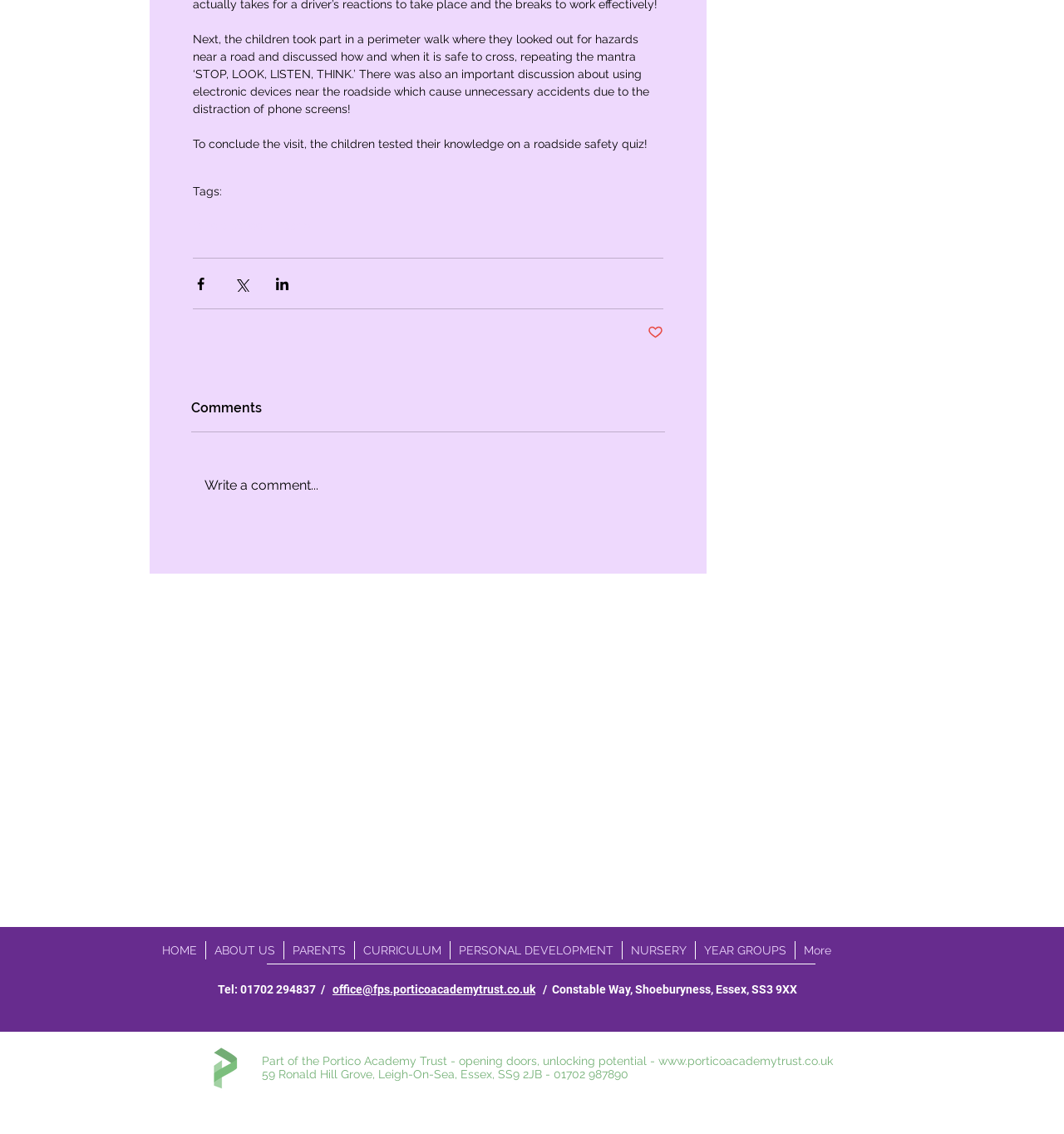Bounding box coordinates are given in the format (top-left x, top-left y, bottom-right x, bottom-right y). All values should be floating point numbers between 0 and 1. Provide the bounding box coordinate for the UI element described as: office@fps.porticoacademytrust.co.uk

[0.312, 0.867, 0.503, 0.878]